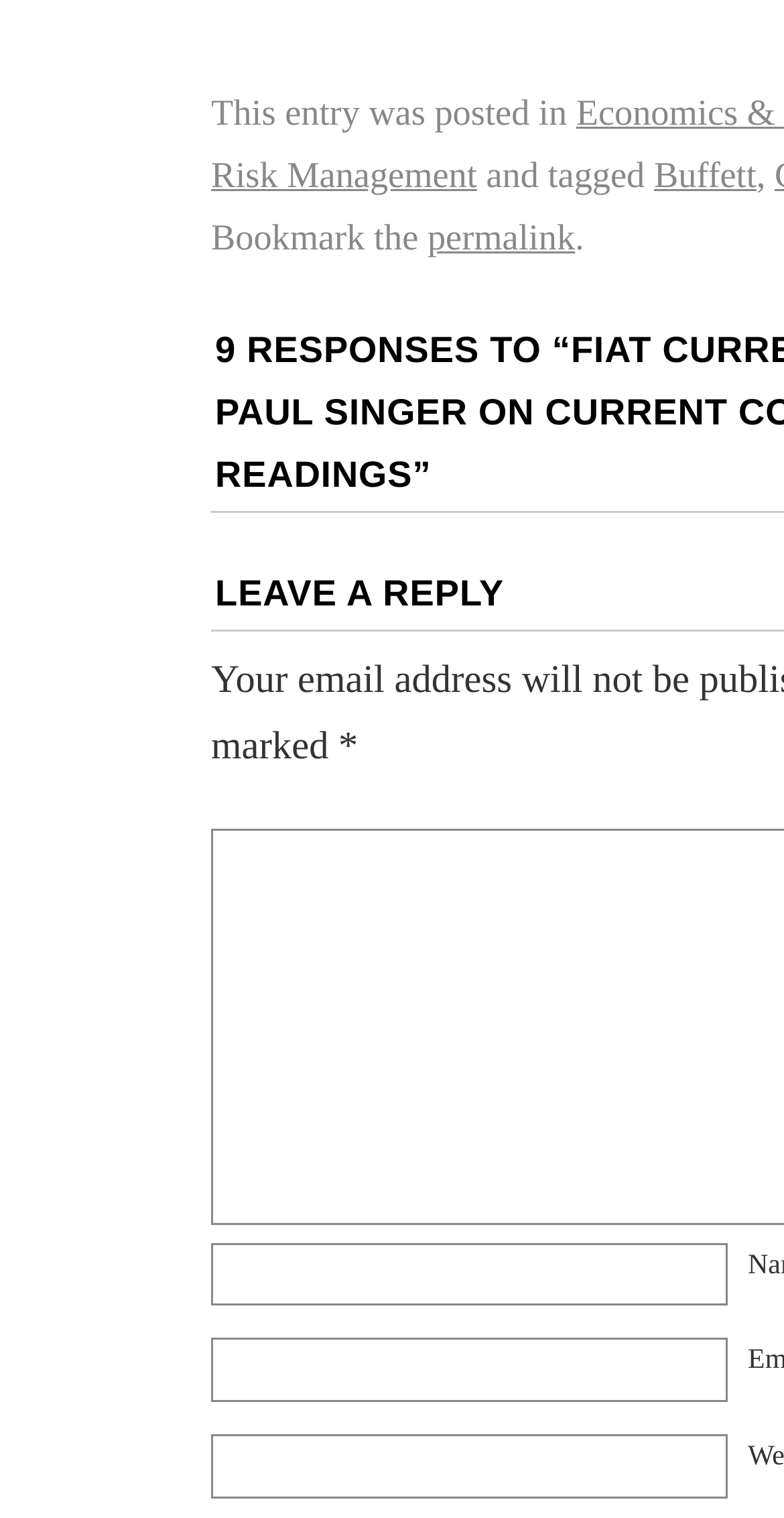What is the category of this post?
Provide a one-word or short-phrase answer based on the image.

Risk Management